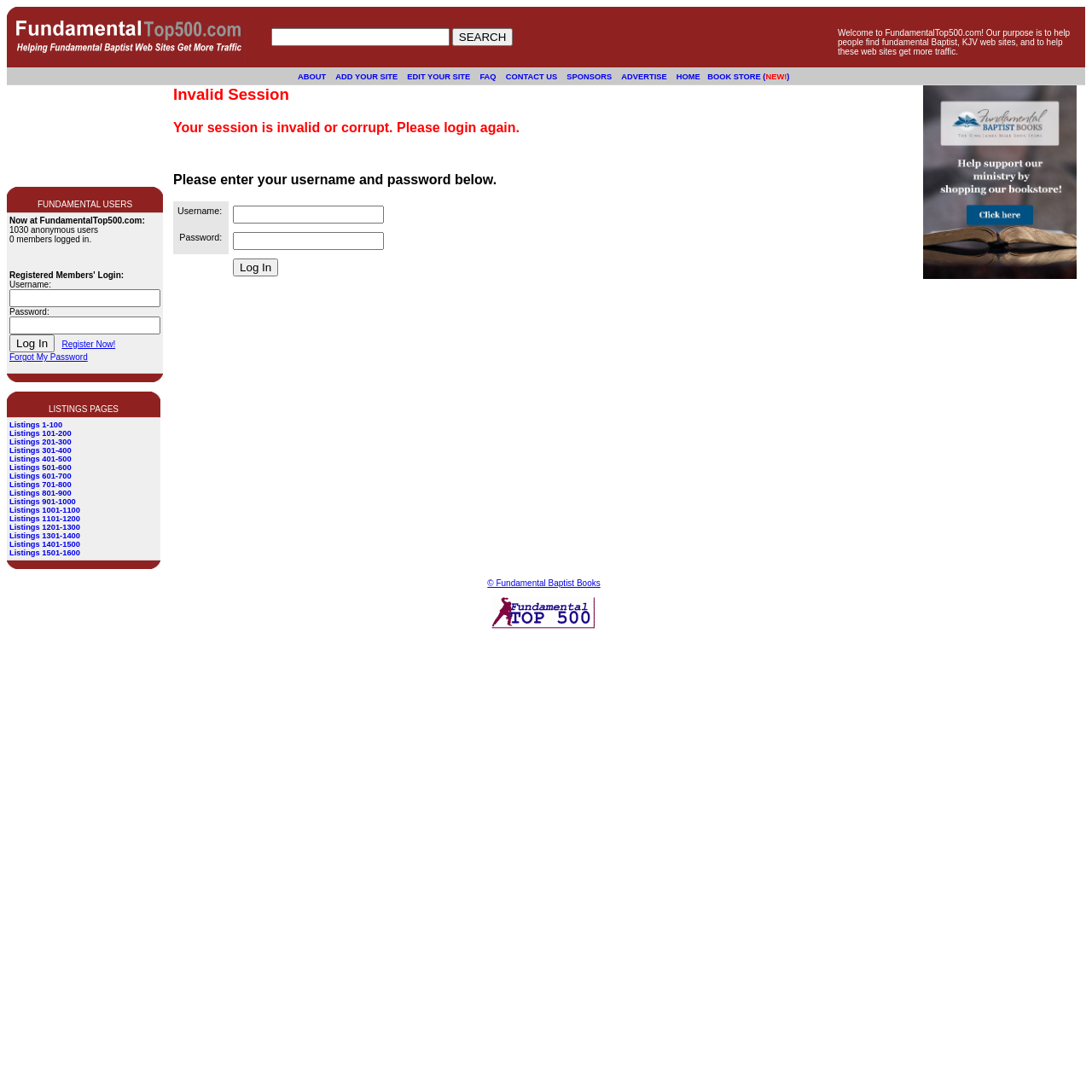Provide a brief response to the question below using one word or phrase:
How many anonymous users are currently on the website?

1030